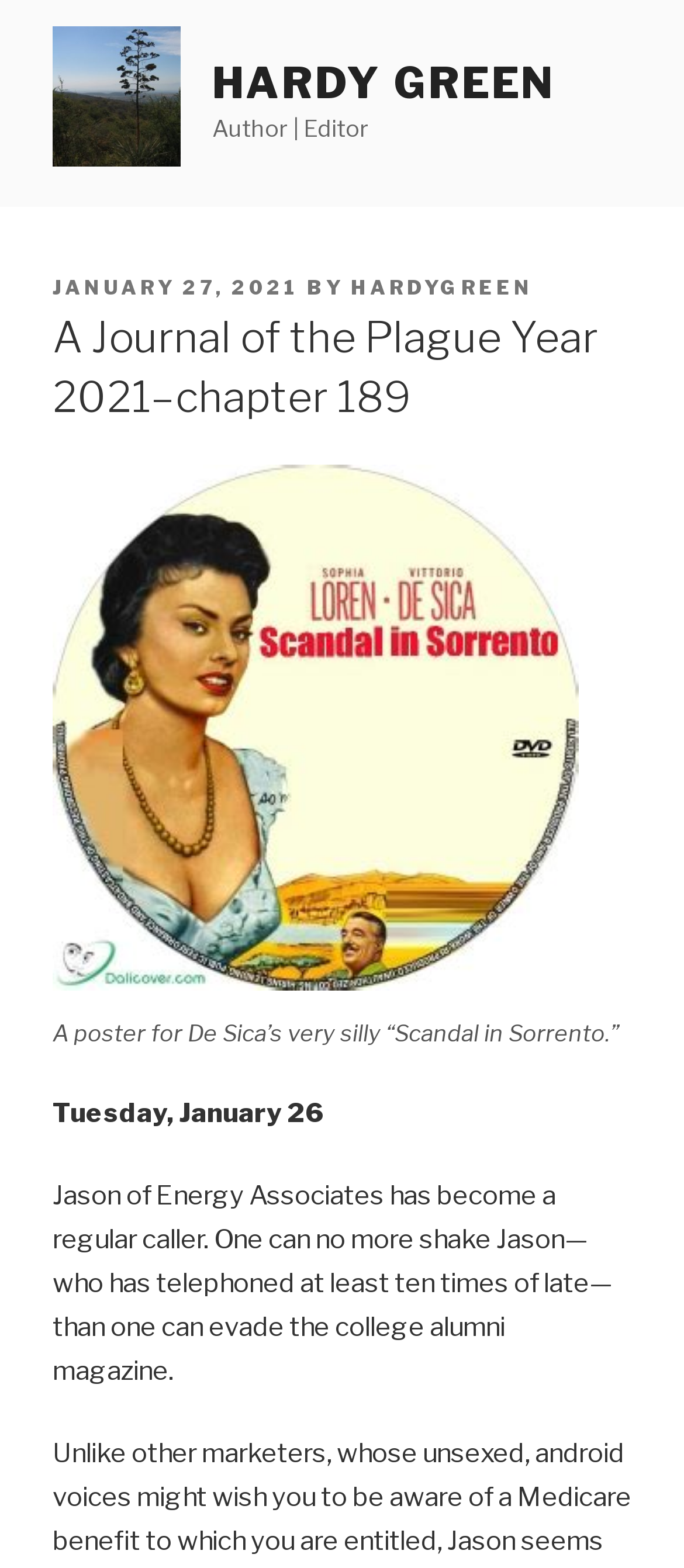What day of the week is mentioned in the text?
Look at the webpage screenshot and answer the question with a detailed explanation.

The text mentions 'Tuesday, January 26' which indicates that Tuesday is the day of the week being referred to.